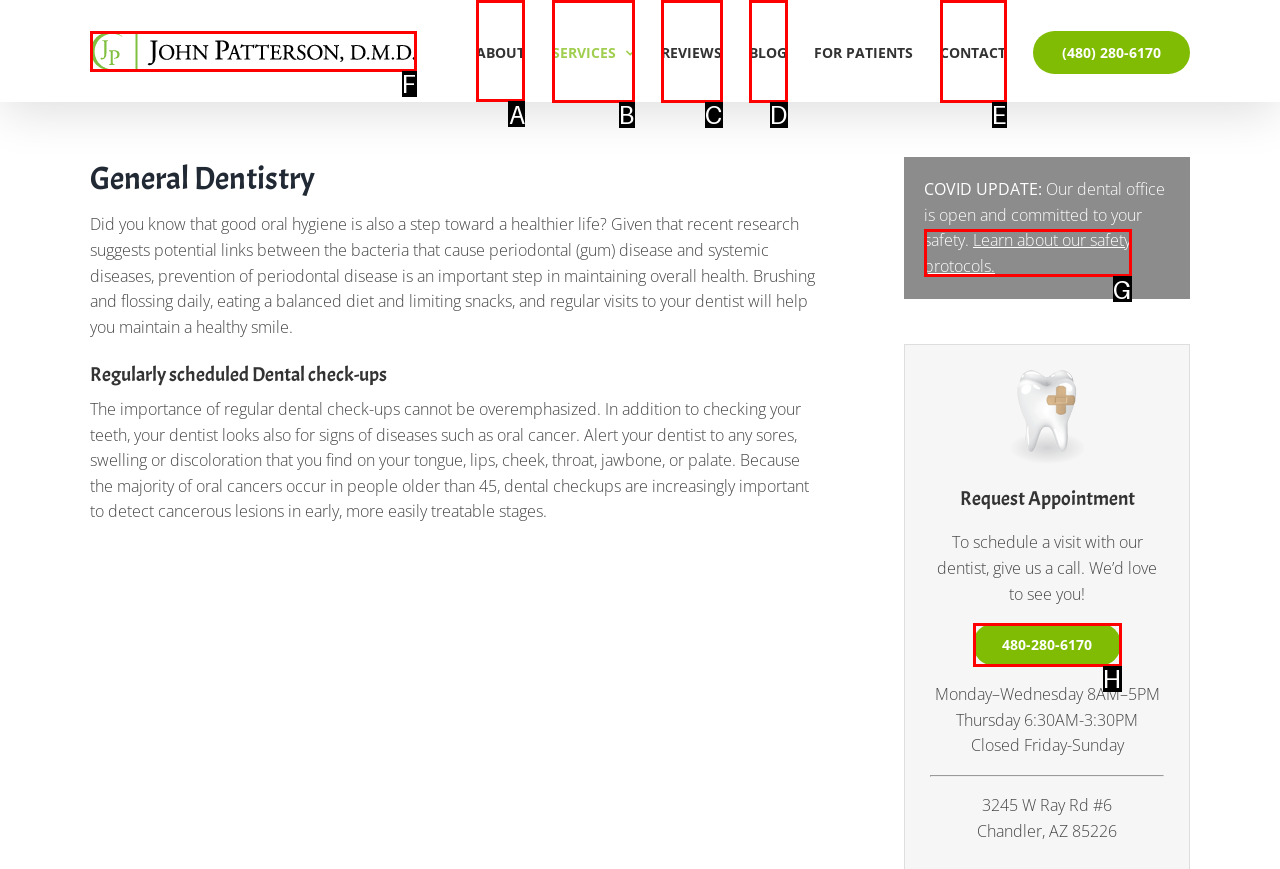Select the right option to accomplish this task: Click the ABOUT link. Reply with the letter corresponding to the correct UI element.

A